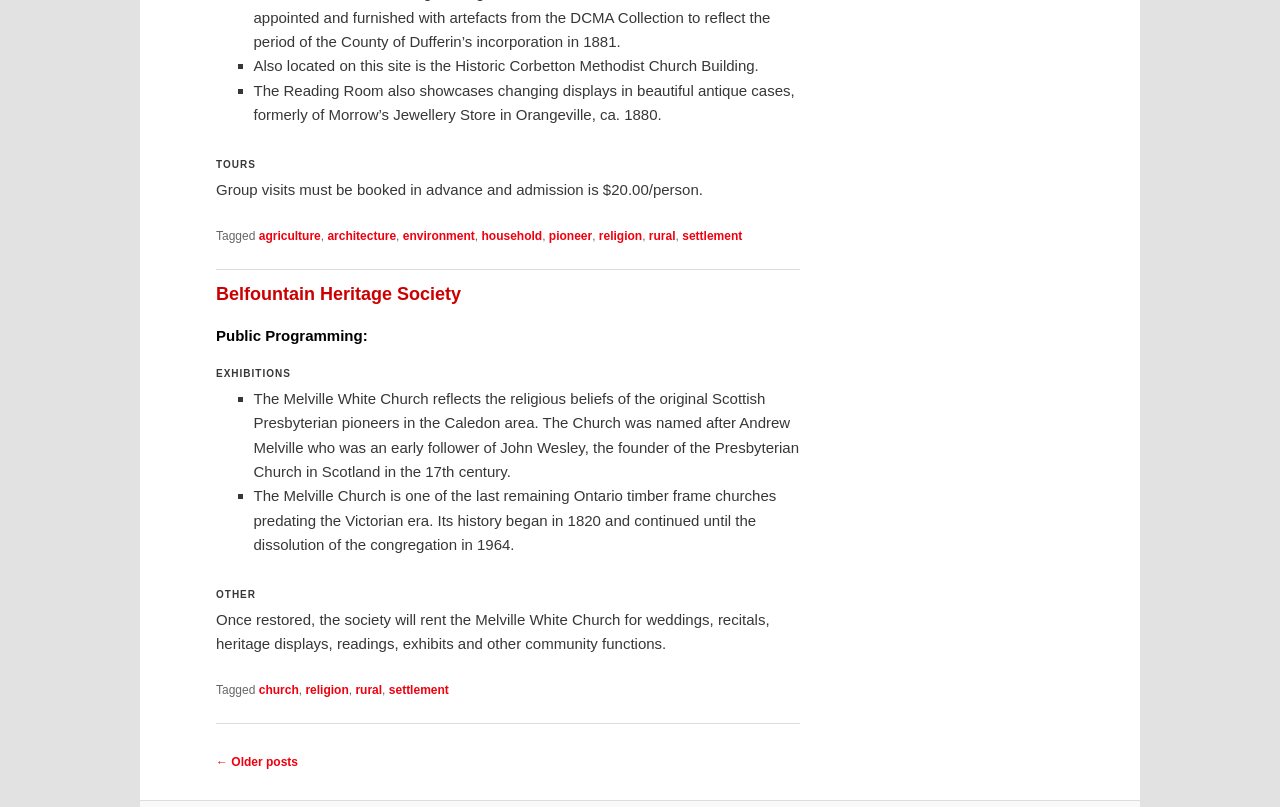Locate the bounding box coordinates of the element to click to perform the following action: 'Explore the 'EXHIBITIONS' section'. The coordinates should be given as four float values between 0 and 1, in the form of [left, top, right, bottom].

[0.169, 0.447, 0.625, 0.479]